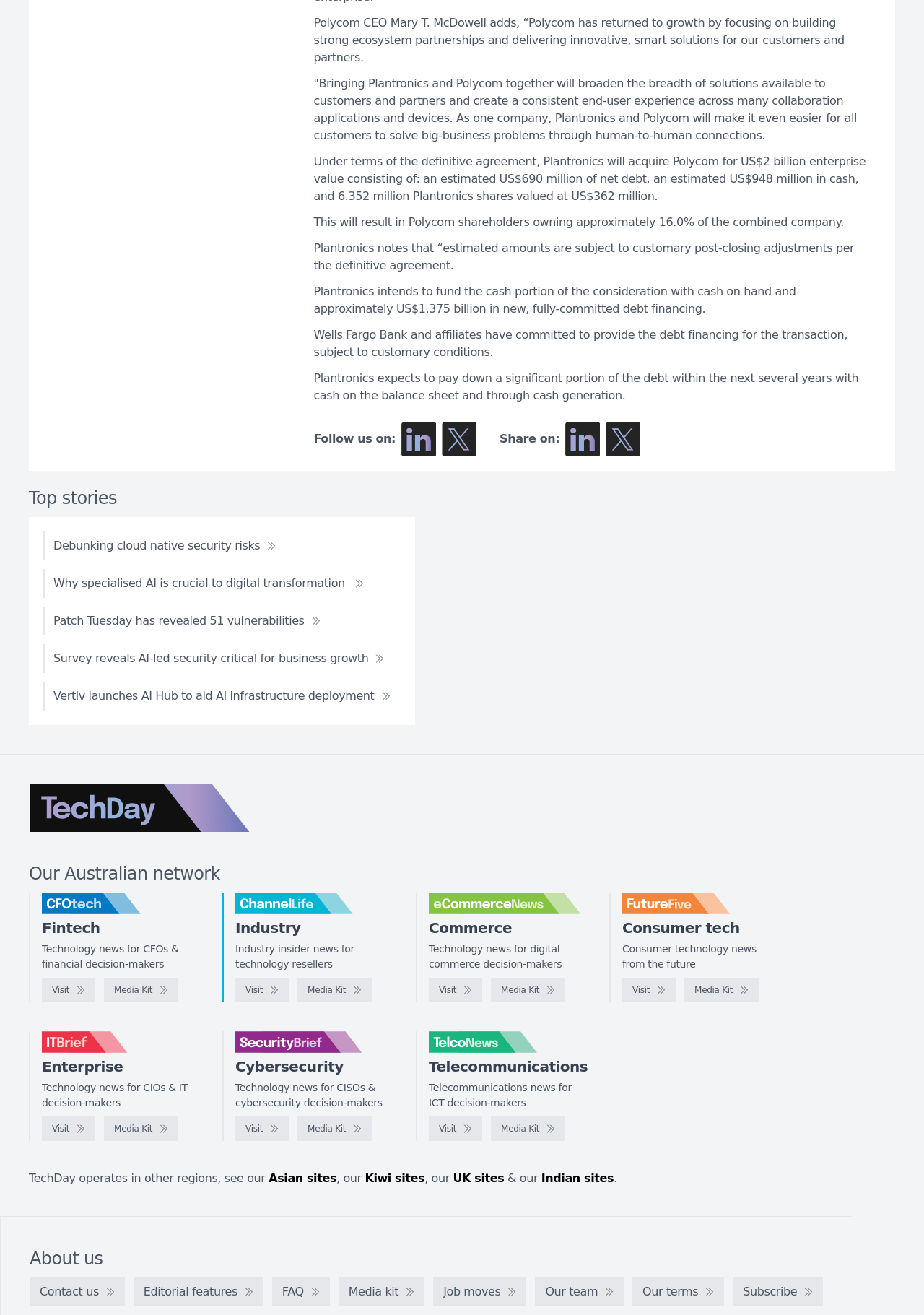Analyze the image and answer the question with as much detail as possible: 
What is the name of the website section that says 'Top stories'?

The text 'Top stories' is located near the 'TechDay logo', which suggests that this is a section of the TechDay website.